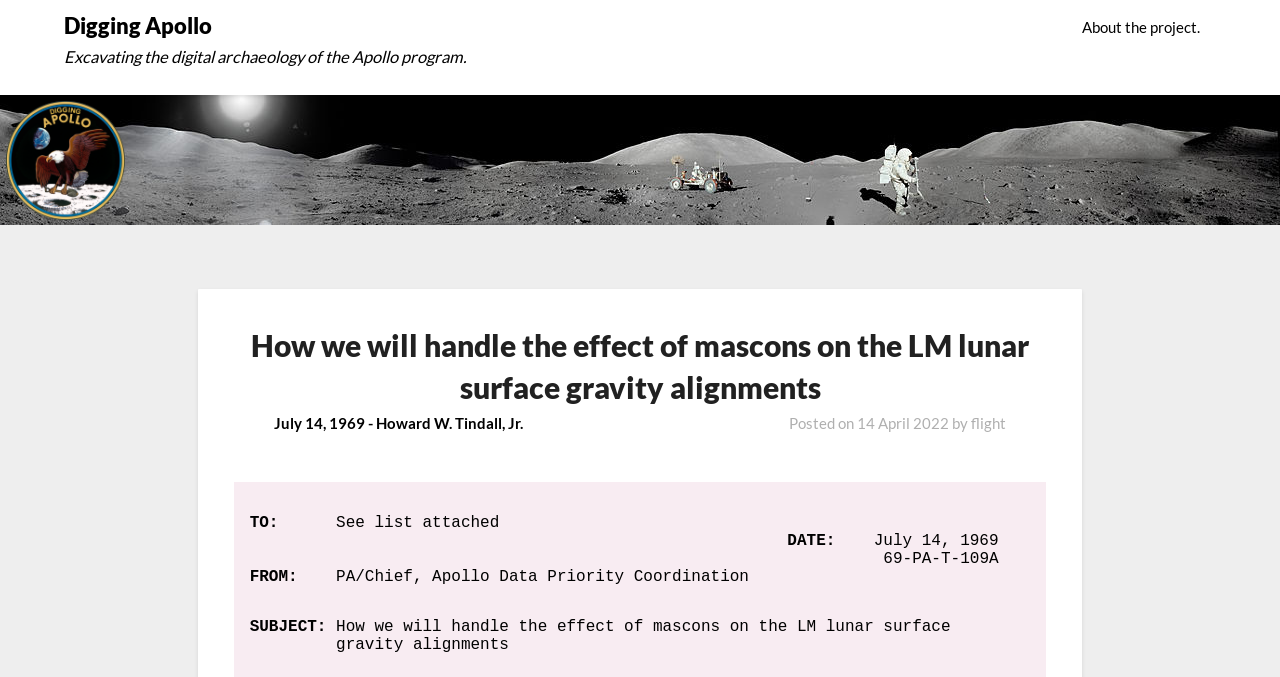Please find the main title text of this webpage.

How we will handle the effect of mascons on the LM lunar surface gravity alignments